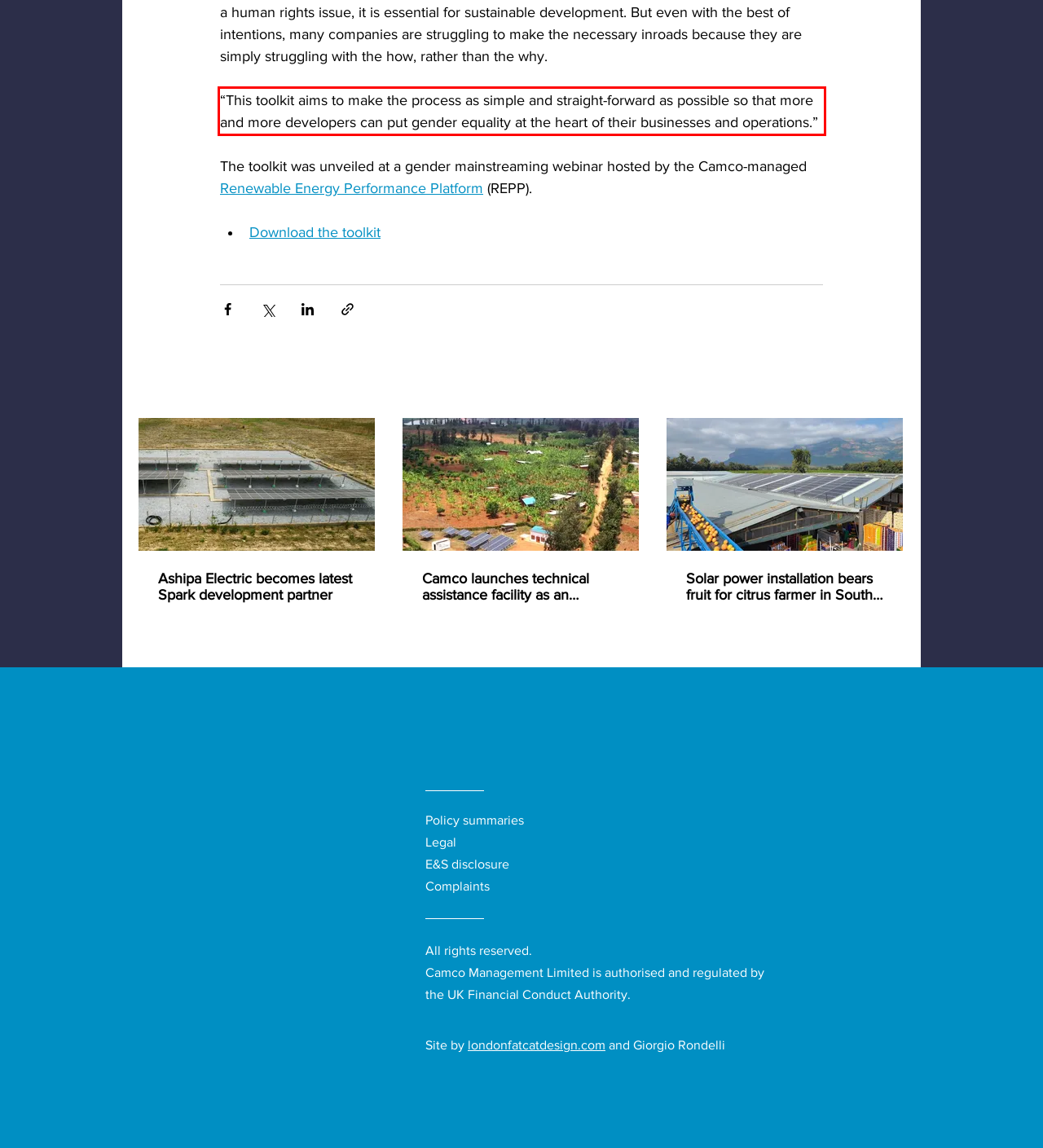Please examine the screenshot of the webpage and read the text present within the red rectangle bounding box.

“This toolkit aims to make the process as simple and straight-forward as possible so that more and more developers can put gender equality at the heart of their businesses and operations.”